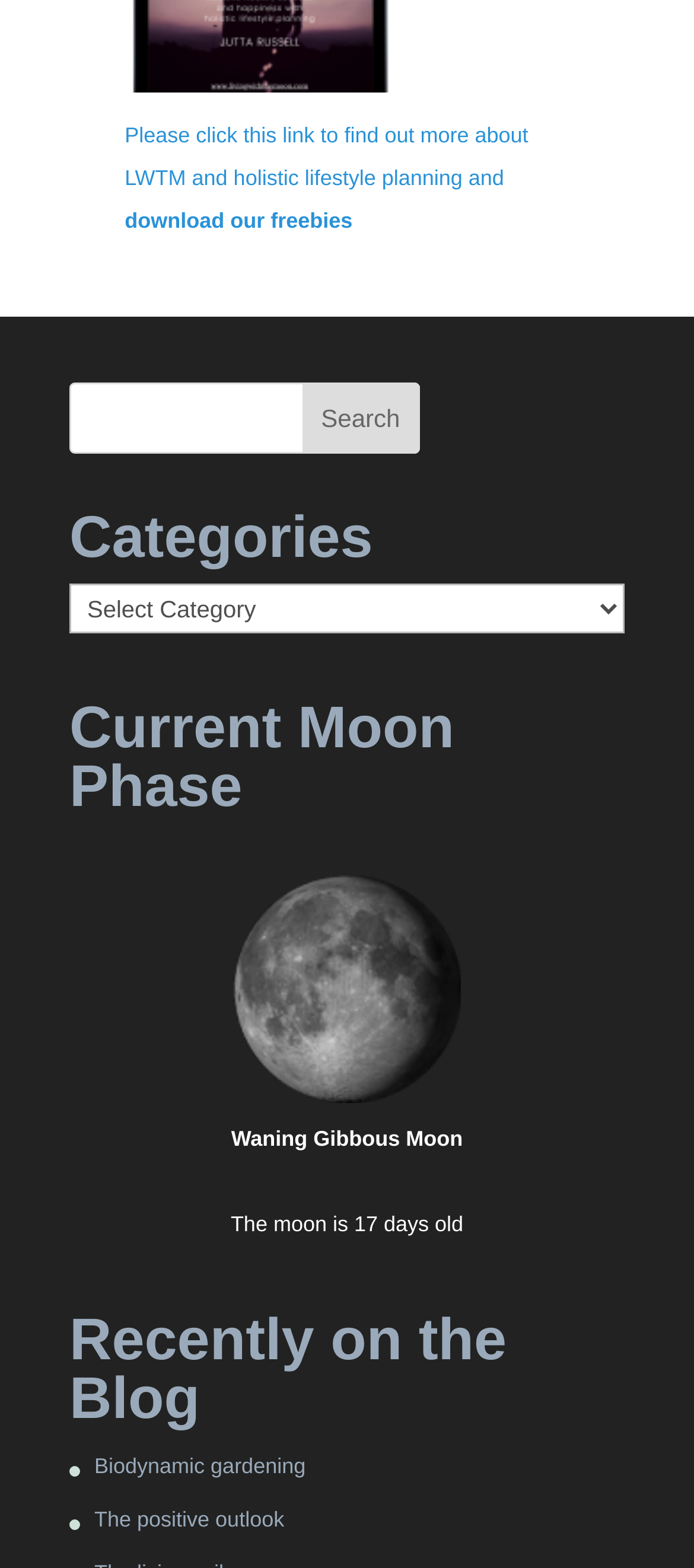From the element description The positive outlook, predict the bounding box coordinates of the UI element. The coordinates must be specified in the format (top-left x, top-left y, bottom-right x, bottom-right y) and should be within the 0 to 1 range.

[0.136, 0.961, 0.41, 0.977]